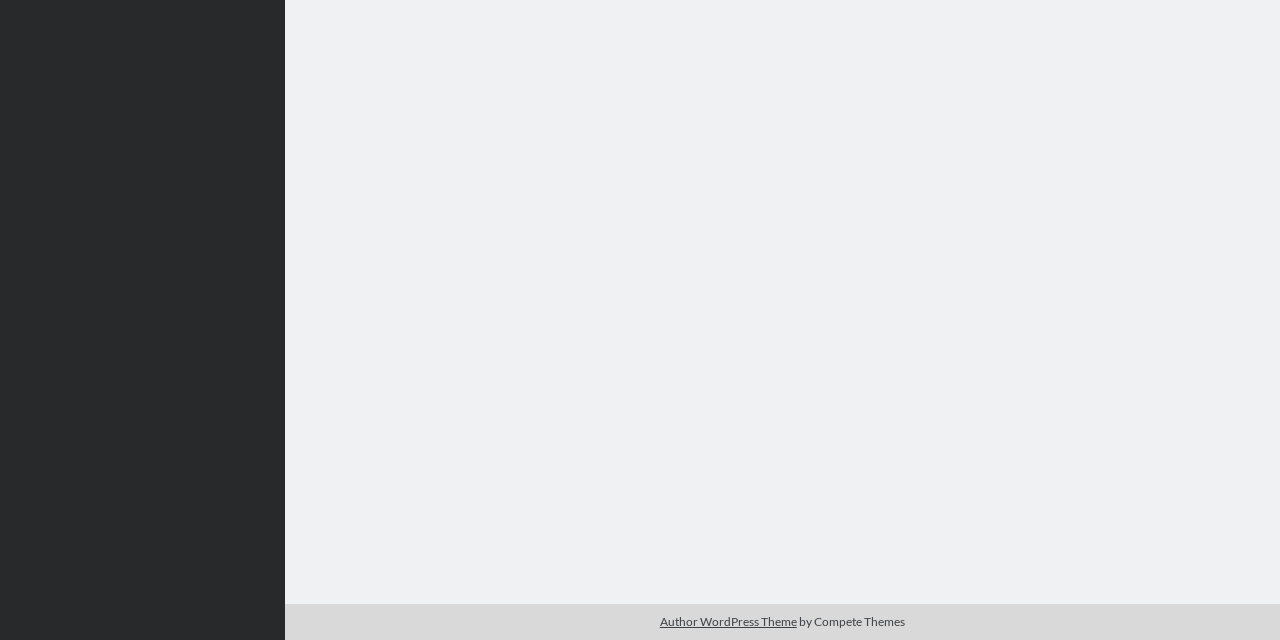Based on the description "Author WordPress Theme", find the bounding box of the specified UI element.

[0.515, 0.959, 0.622, 0.983]